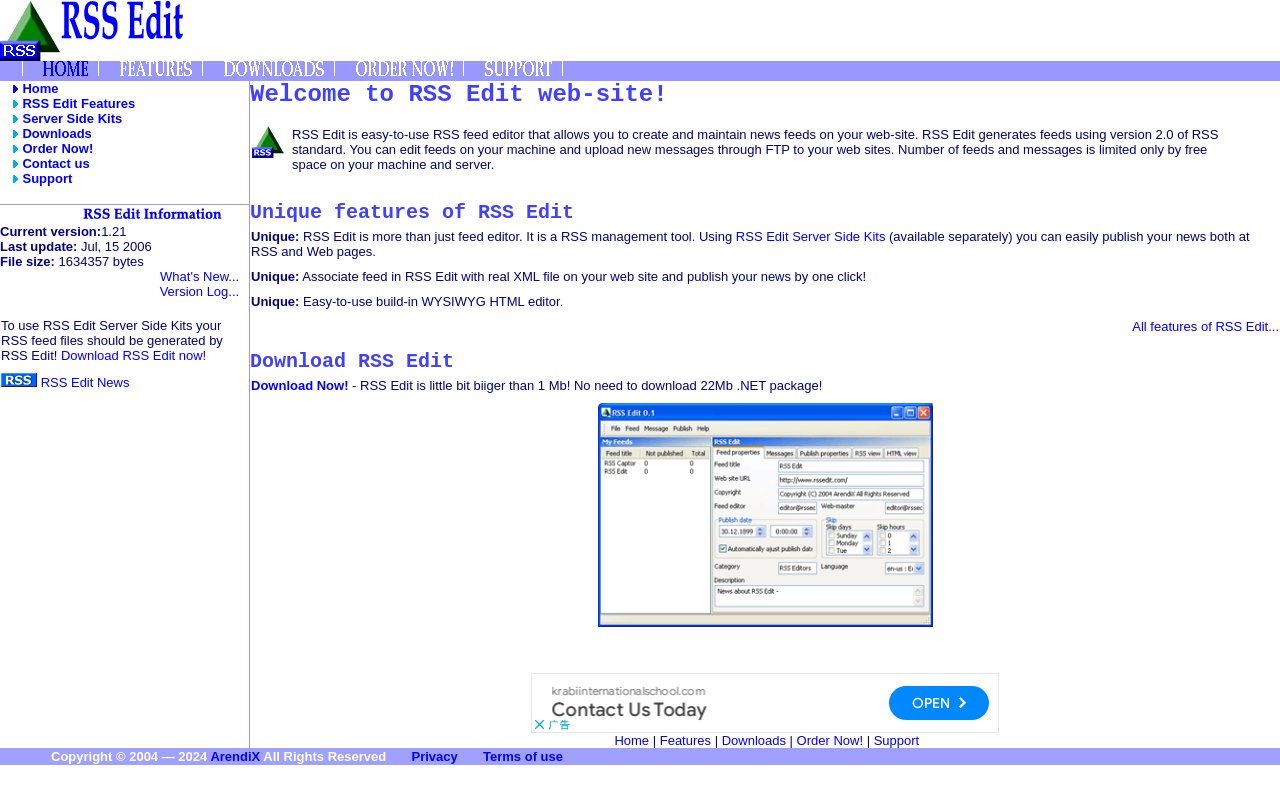Extract the main title from the webpage and generate its text.

Welcome to RSS Edit web-site!